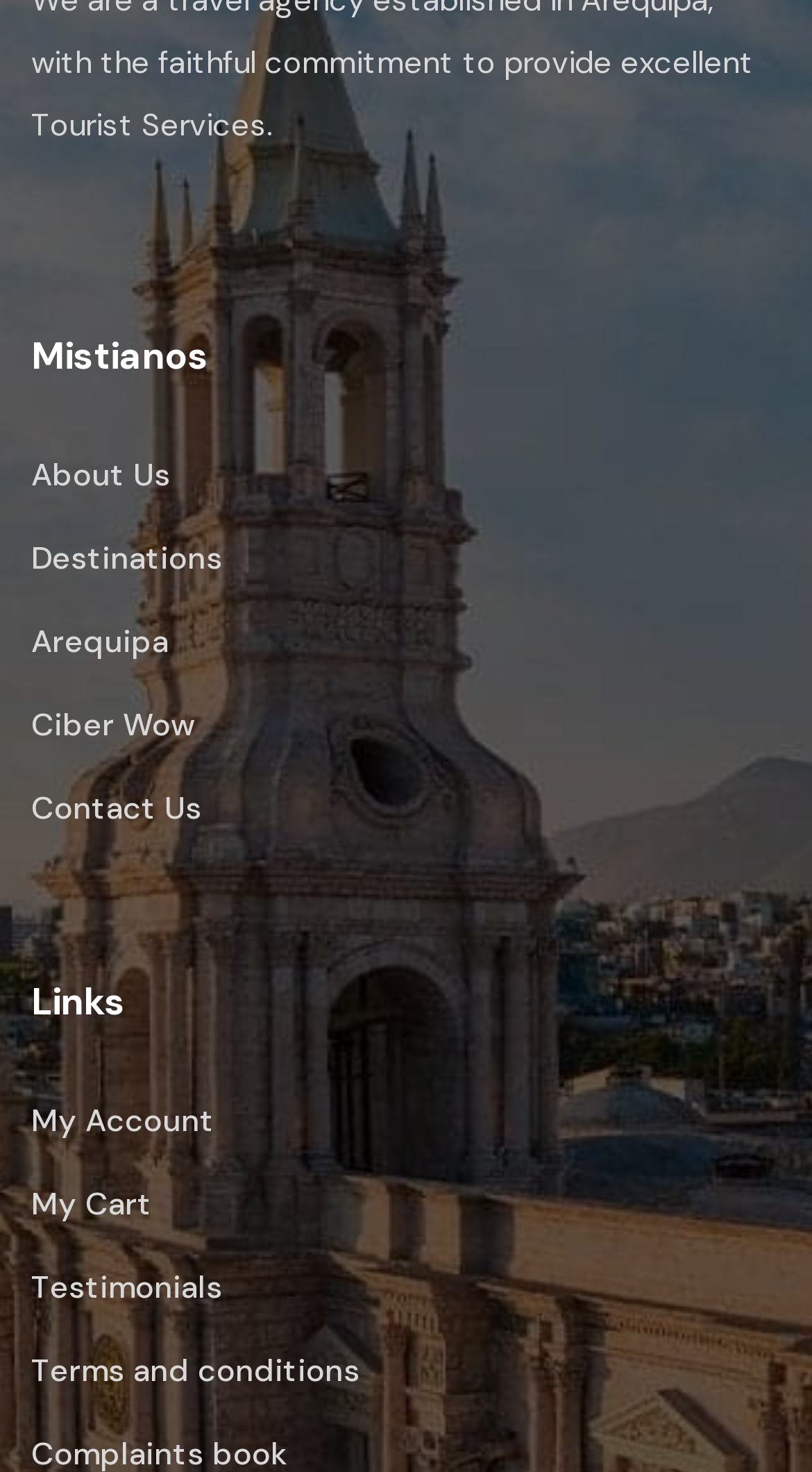Bounding box coordinates are to be given in the format (top-left x, top-left y, bottom-right x, bottom-right y). All values must be floating point numbers between 0 and 1. Provide the bounding box coordinate for the UI element described as: My Account

[0.038, 0.738, 0.264, 0.786]